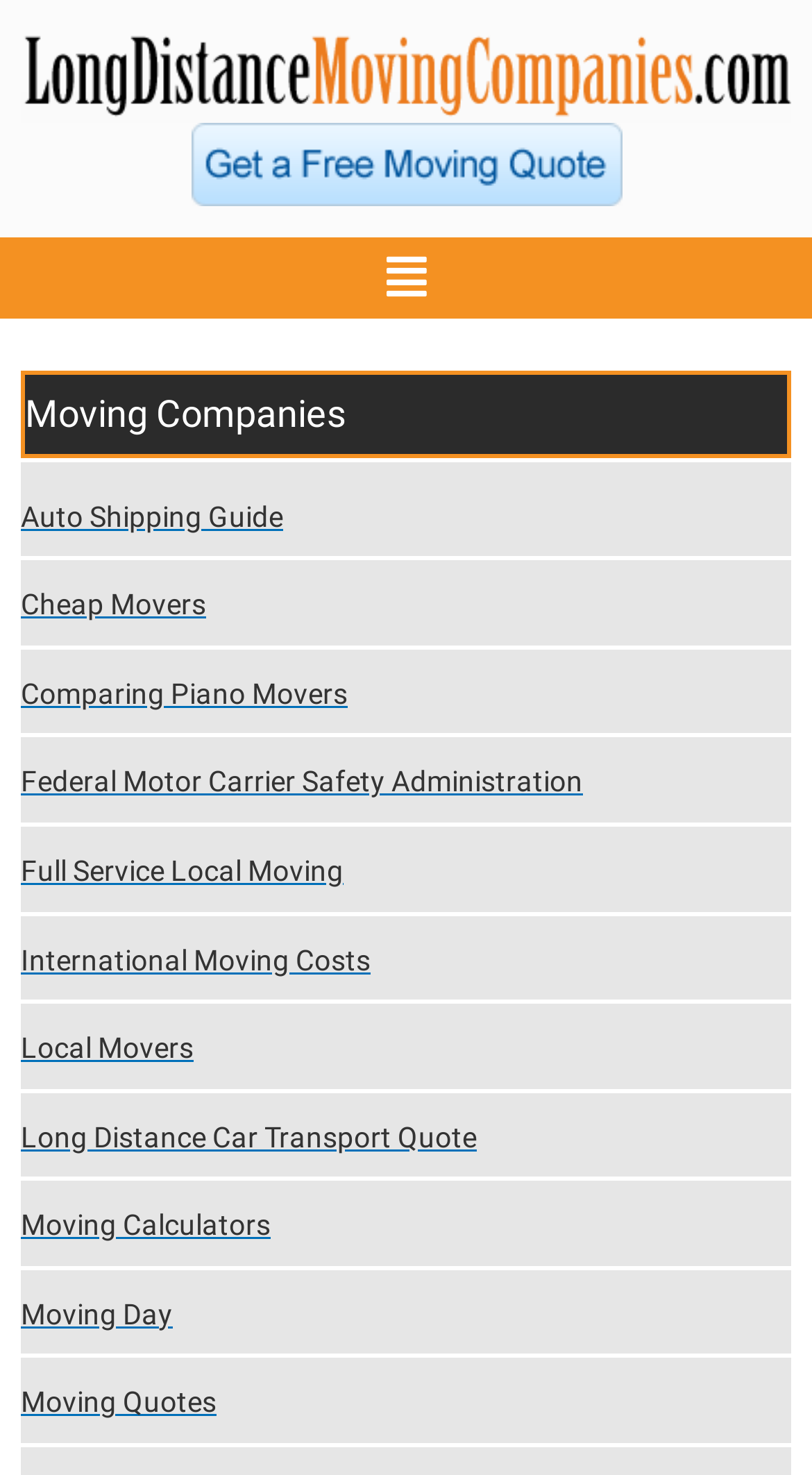How many menu items are there?
Provide an in-depth and detailed explanation in response to the question.

I counted the number of links inside the menu button, which are 15 in total.